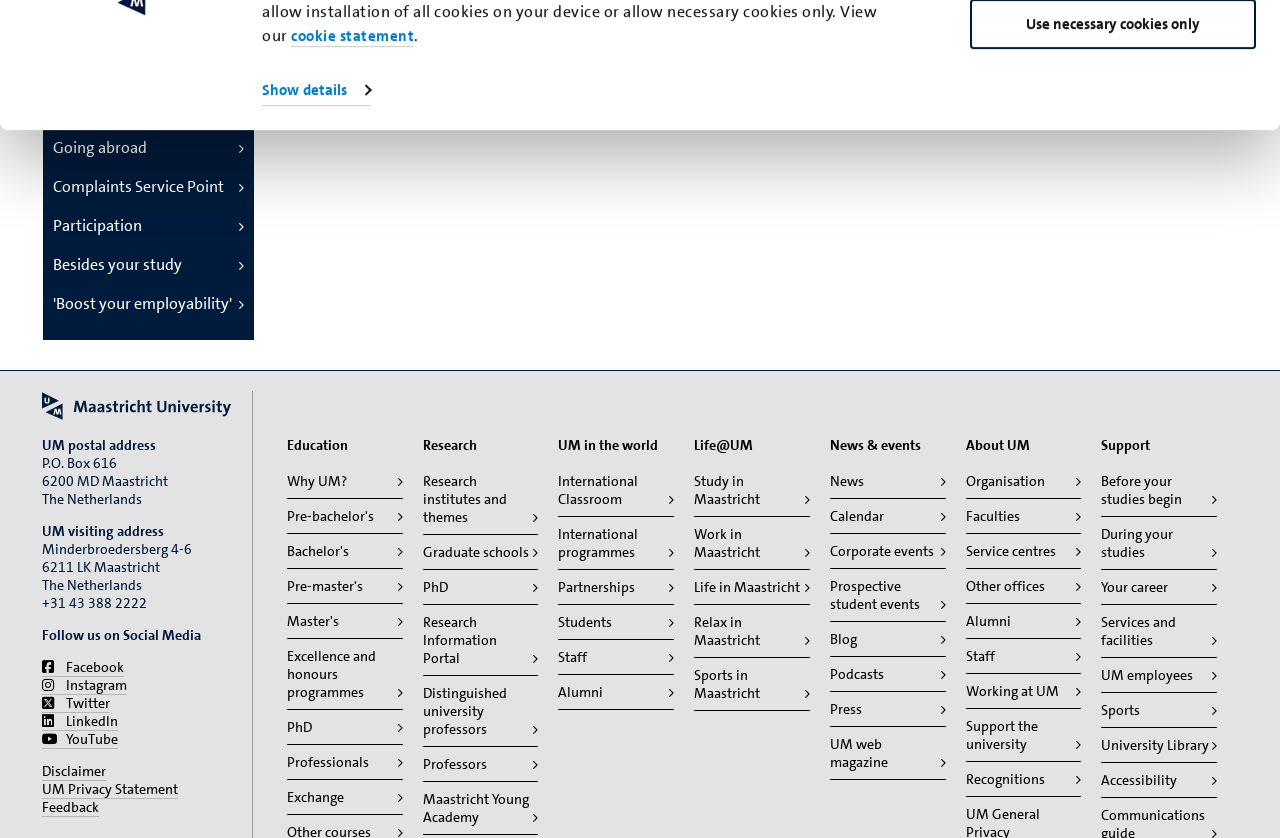What is the phone number of the university?
Please provide a comprehensive answer based on the visual information in the image.

The answer can be found by looking at the 'UM visiting address' section, which lists the phone number as '+31 43 388 2222'.